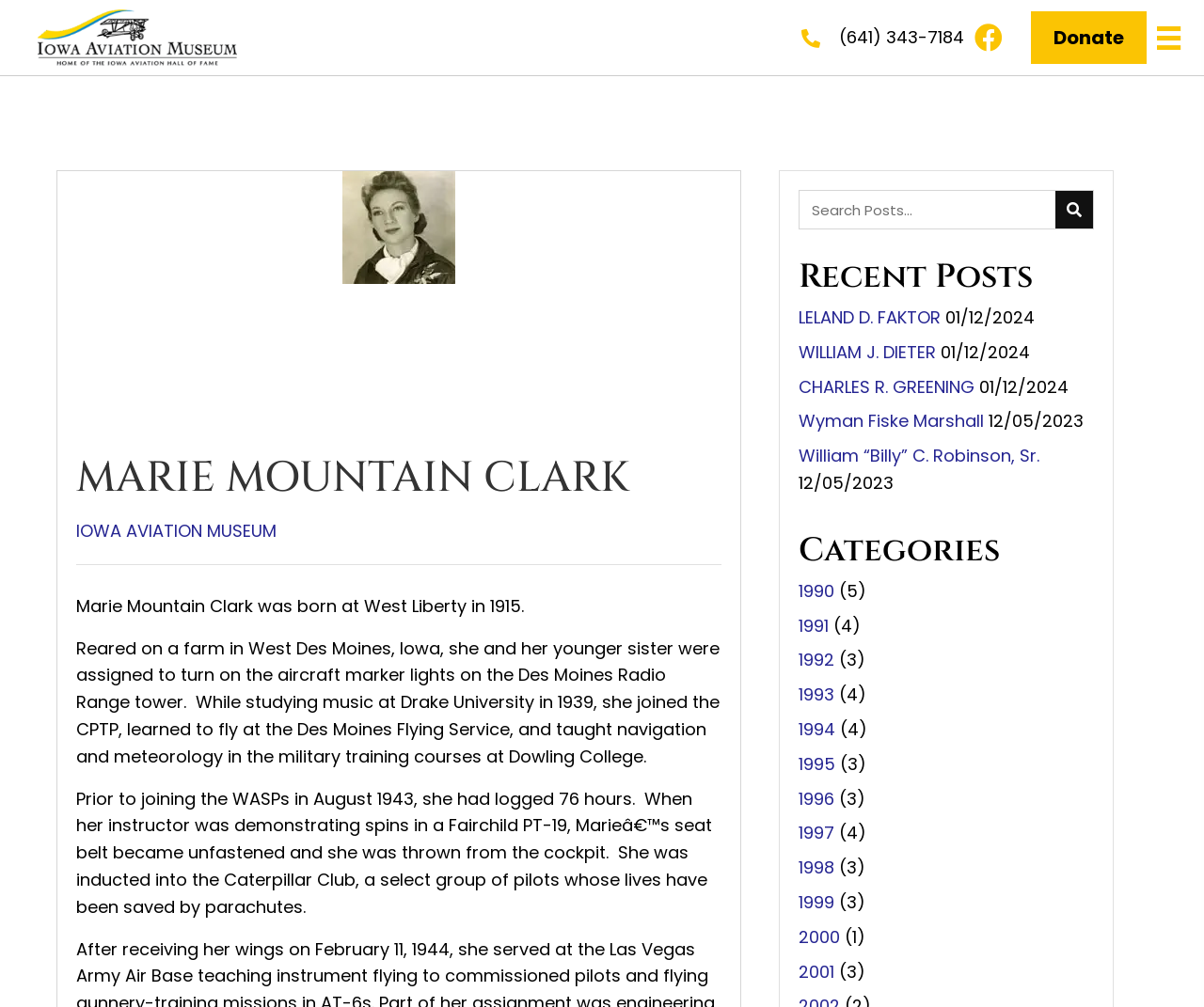Please identify the bounding box coordinates of where to click in order to follow the instruction: "View the interior images of IC-7200".

None